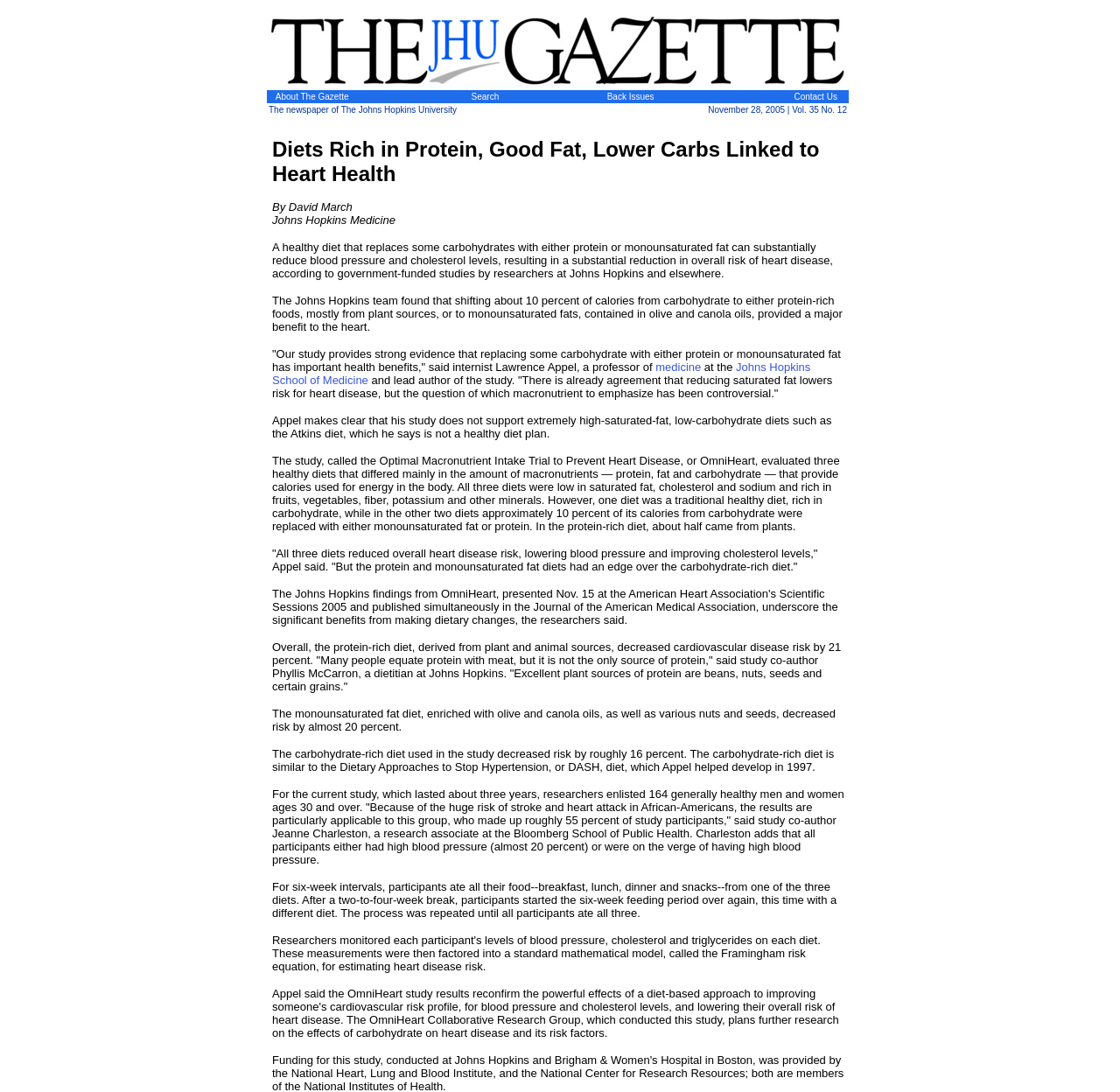Find the bounding box coordinates for the UI element that matches this description: "Search".

[0.421, 0.08, 0.445, 0.094]